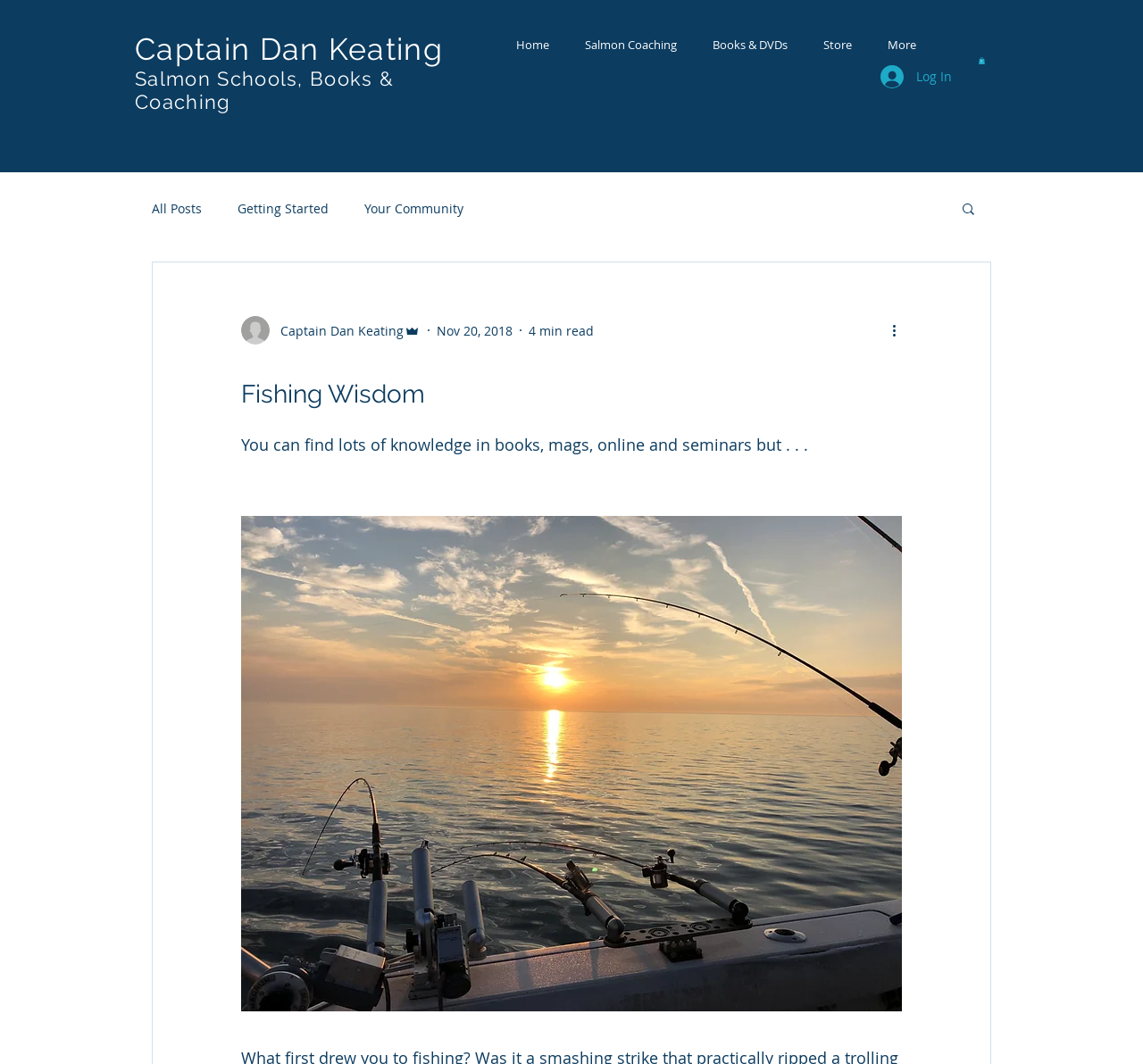Please identify the bounding box coordinates of the area that needs to be clicked to fulfill the following instruction: "Search for something."

[0.84, 0.189, 0.855, 0.206]